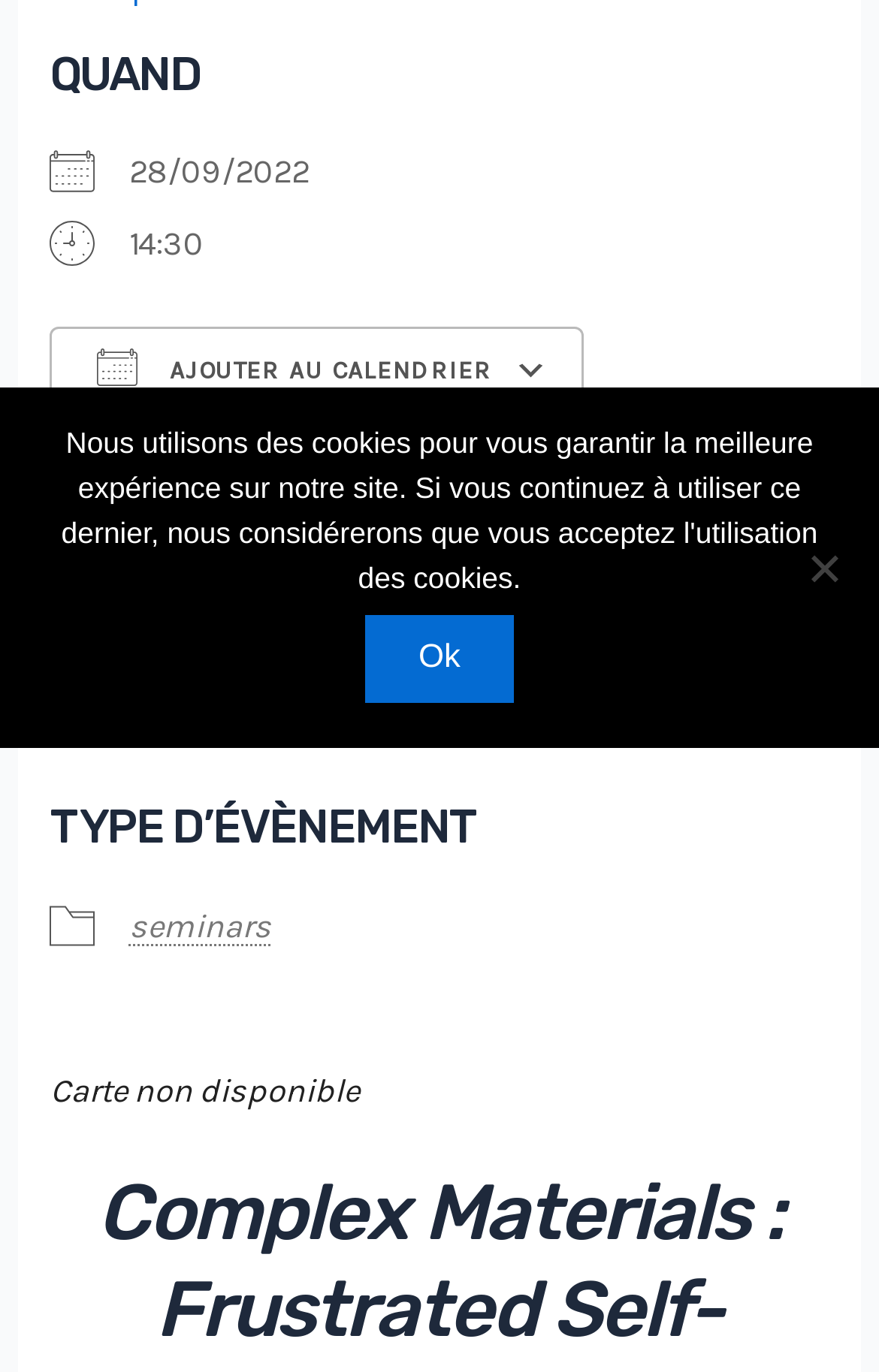Determine the bounding box for the HTML element described here: "seminars". The coordinates should be given as [left, top, right, bottom] with each number being a float between 0 and 1.

[0.147, 0.661, 0.309, 0.689]